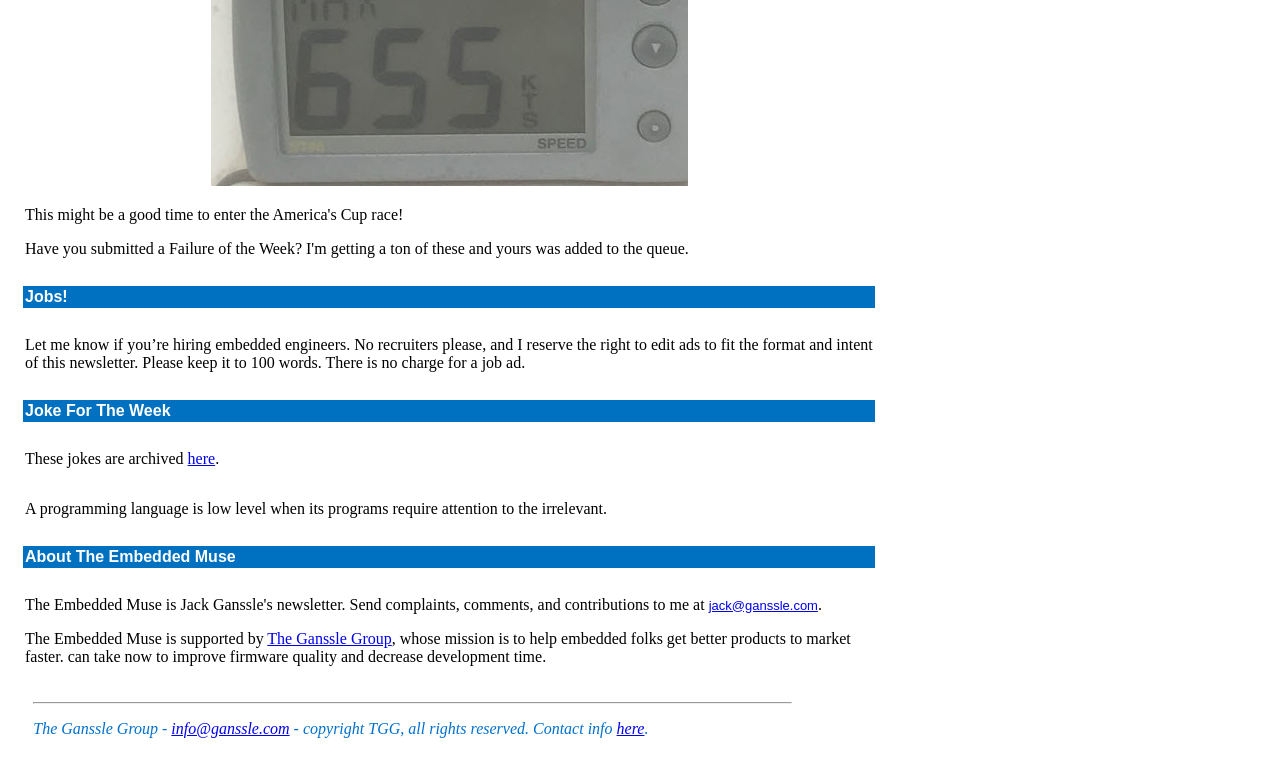Find the UI element described as: "The Ganssle Group" and predict its bounding box coordinates. Ensure the coordinates are four float numbers between 0 and 1, [left, top, right, bottom].

[0.209, 0.826, 0.306, 0.848]